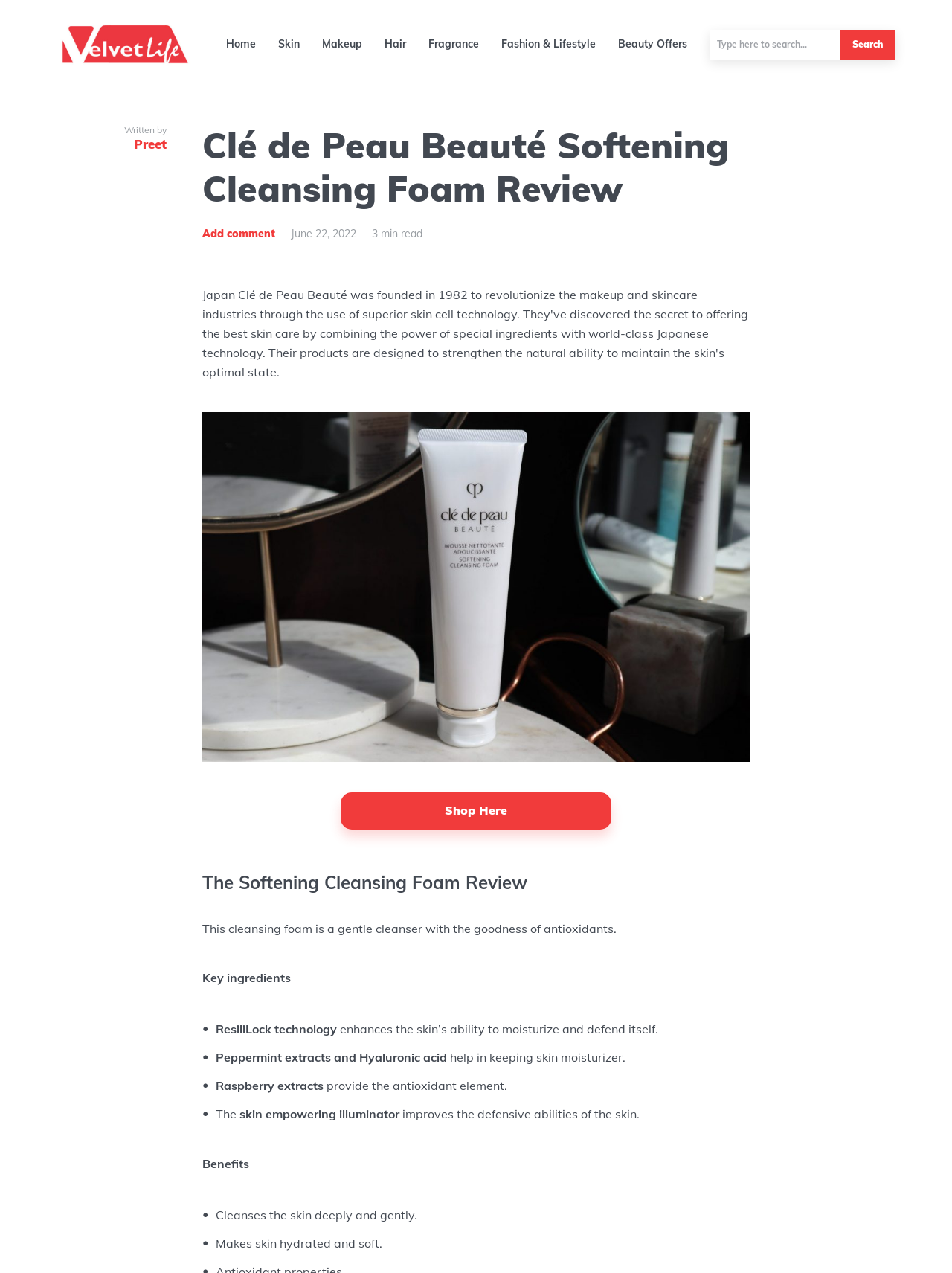Could you determine the bounding box coordinates of the clickable element to complete the instruction: "Click on the 'Home' link"? Provide the coordinates as four float numbers between 0 and 1, i.e., [left, top, right, bottom].

[0.238, 0.02, 0.269, 0.049]